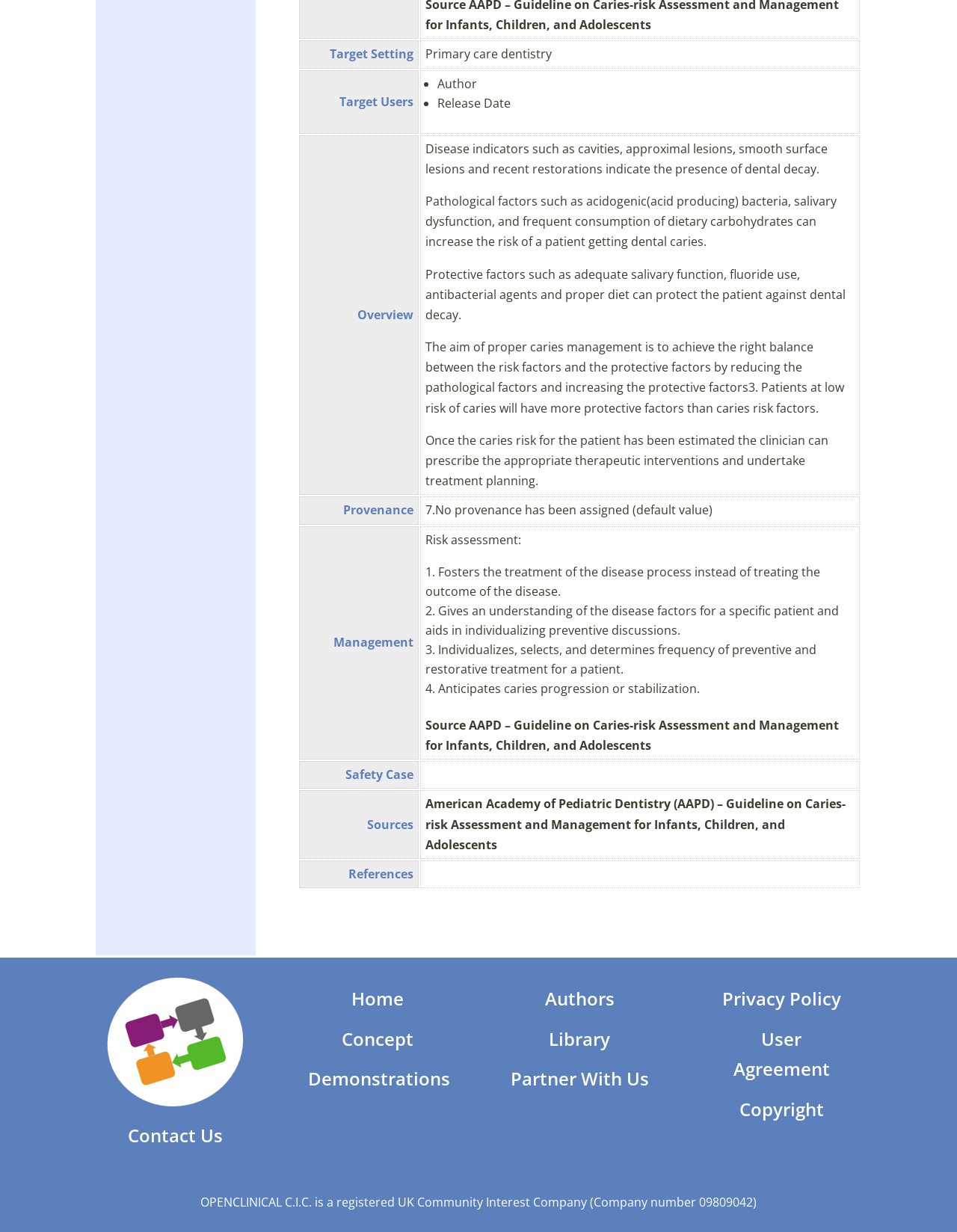Find the bounding box coordinates for the element that must be clicked to complete the instruction: "Click on the 'Contact Us' link". The coordinates should be four float numbers between 0 and 1, indicated as [left, top, right, bottom].

[0.123, 0.907, 0.244, 0.937]